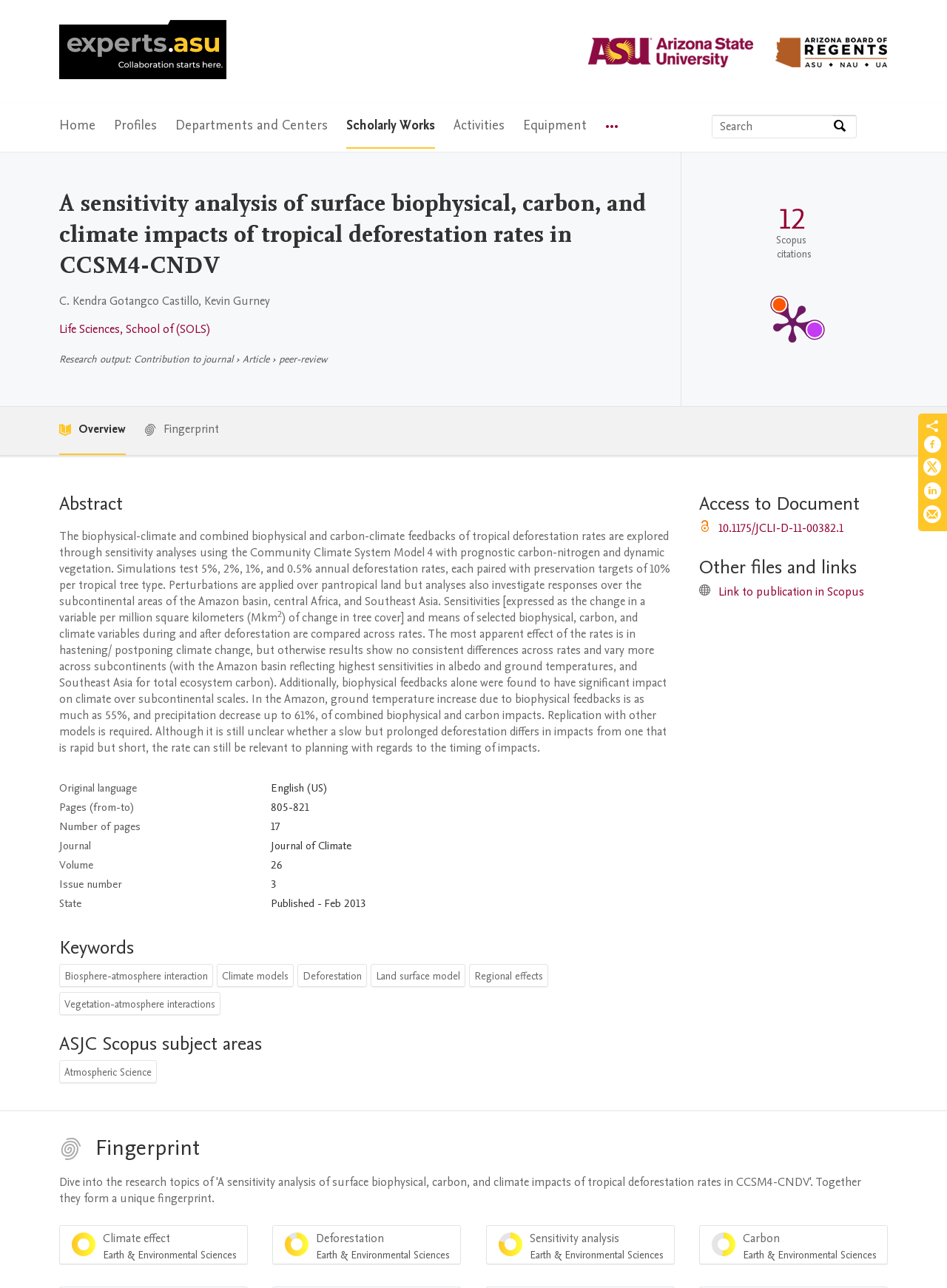What is the name of the university?
Please provide a comprehensive answer based on the visual information in the image.

I found the answer by looking at the top-left corner of the webpage, where the university logo and name are displayed.